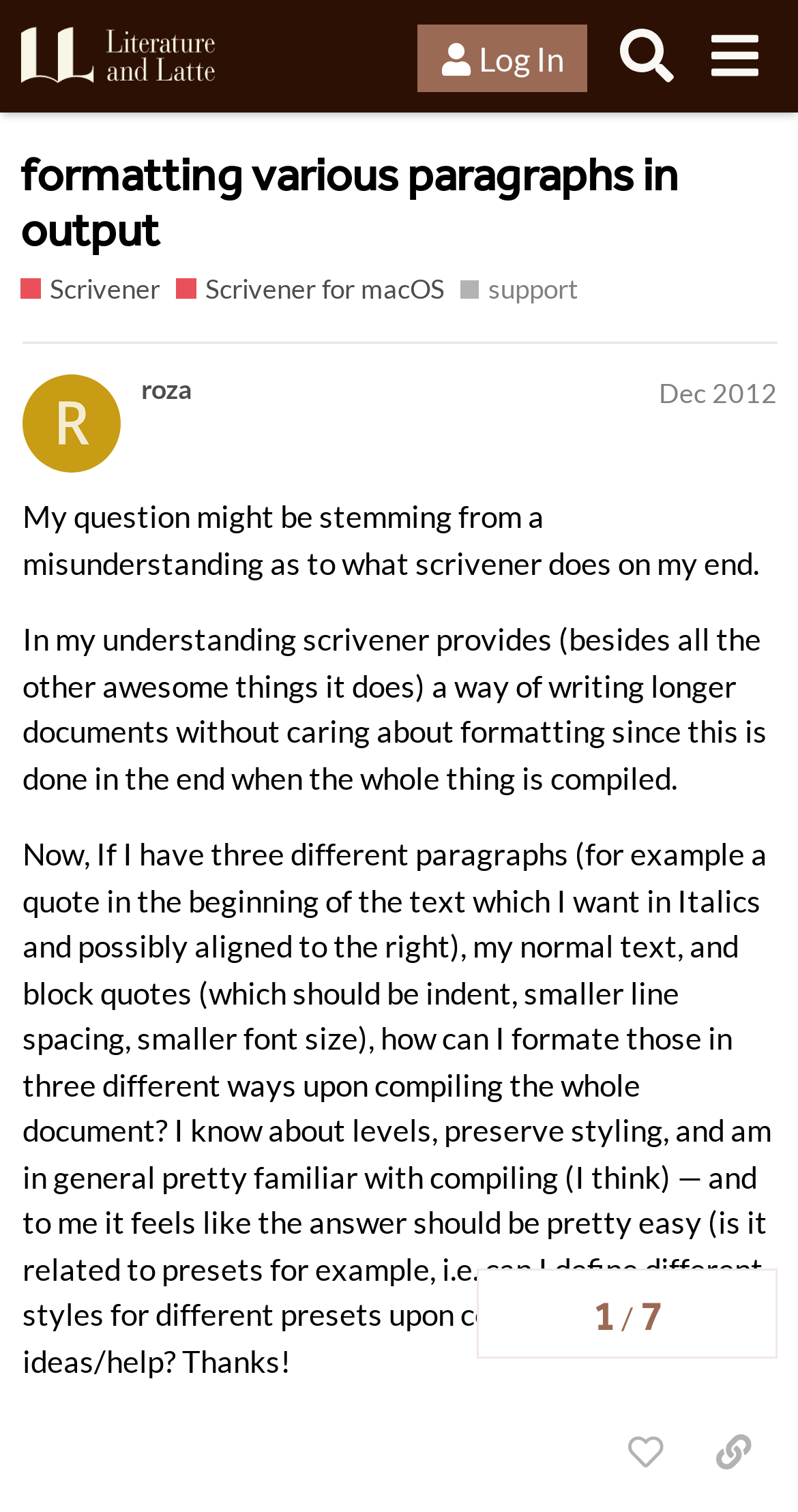Look at the image and answer the question in detail:
What is the username of the user who wrote the main post?

The username of the user who wrote the main post can be found below the main post, where it is written as 'roza Dec 2012'. This indicates that the username is 'roza'.